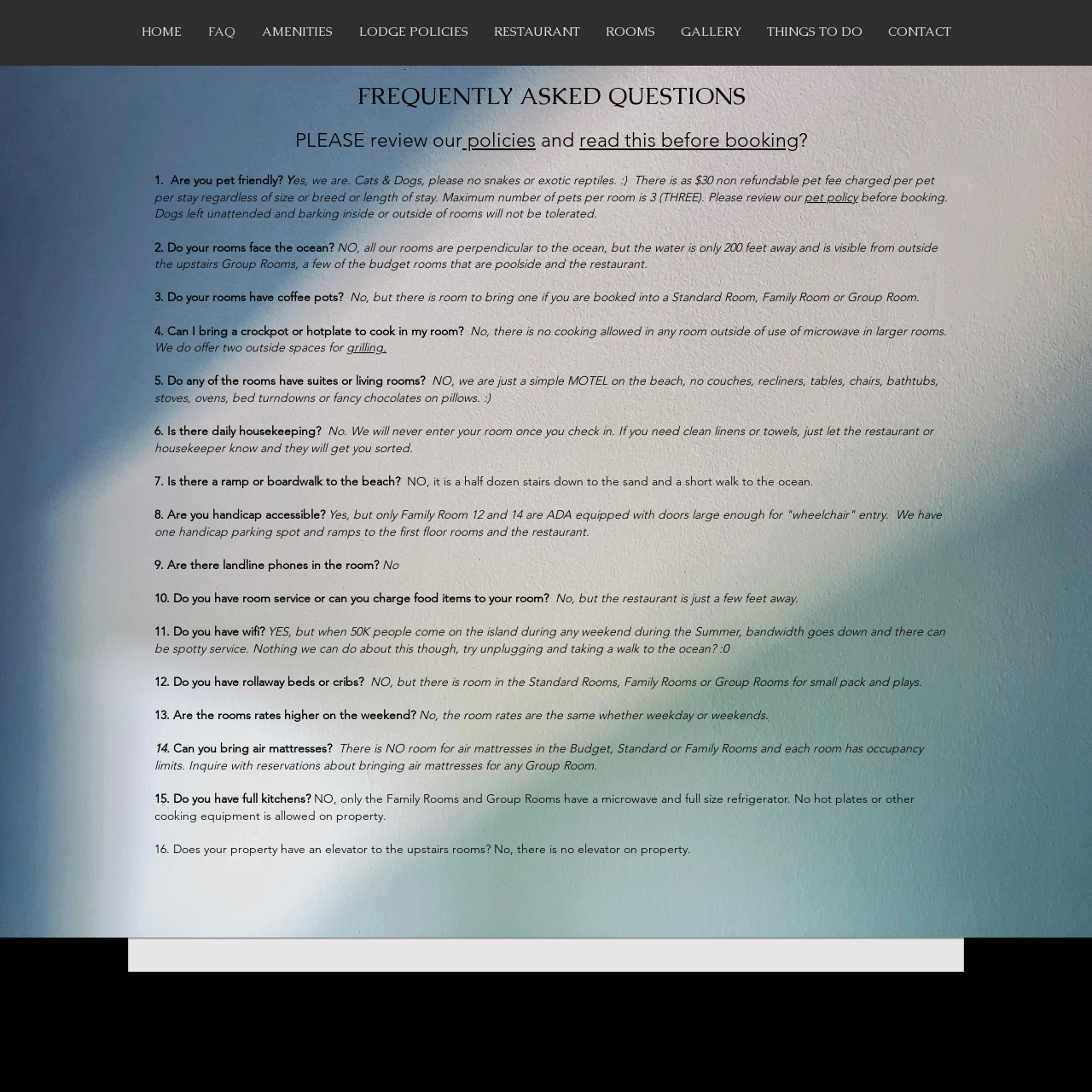Using the image as a reference, answer the following question in as much detail as possible:
Do the rooms have full kitchens?

The answer to the question 'Do you have full kitchens?' in the FAQ section is 'NO, only the Family Rooms and Group Rooms have a microwave and full size refrigerator. No hot plates or other cooking equipment is allowed on property.' This implies that the rooms do not have full kitchens.